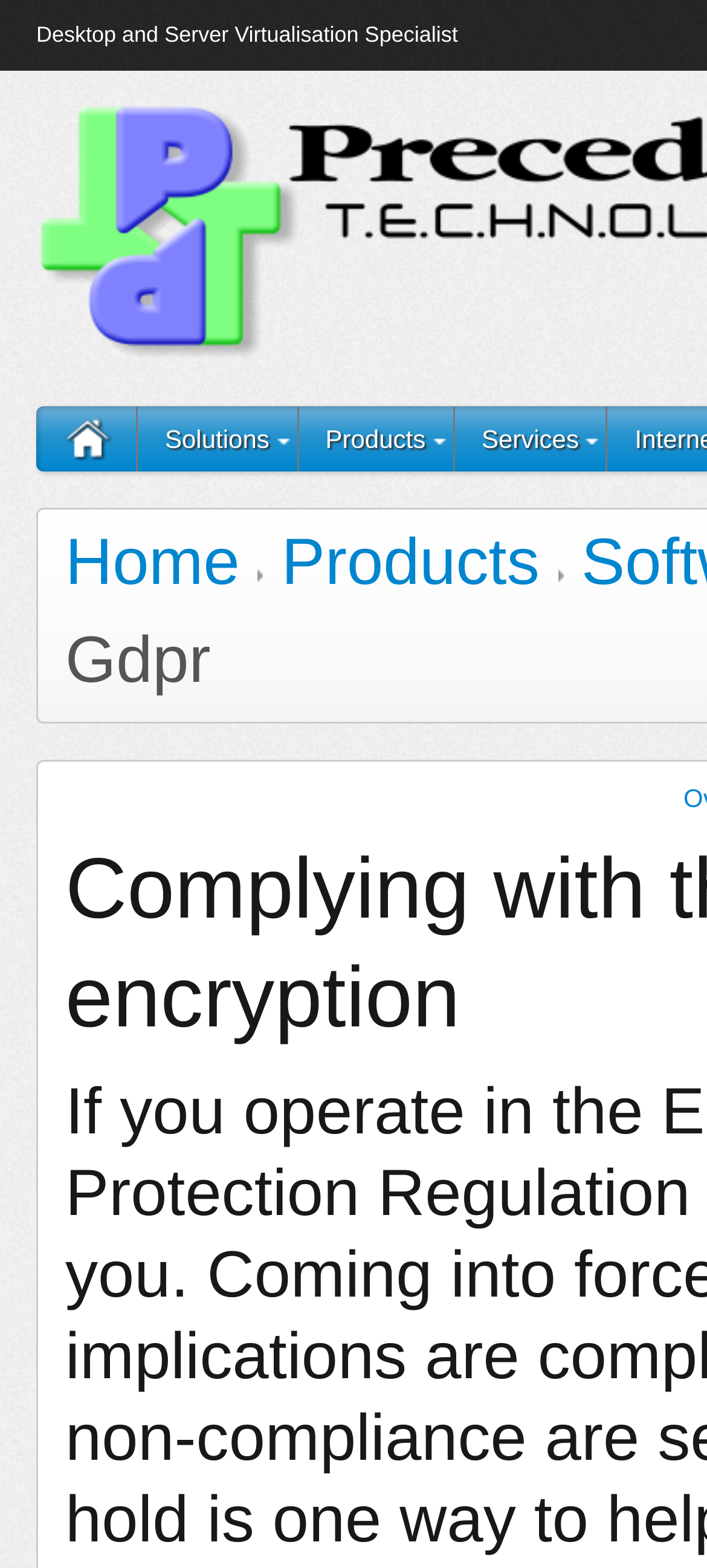Given the element description: "Products", predict the bounding box coordinates of the UI element it refers to, using four float numbers between 0 and 1, i.e., [left, top, right, bottom].

[0.398, 0.335, 0.763, 0.382]